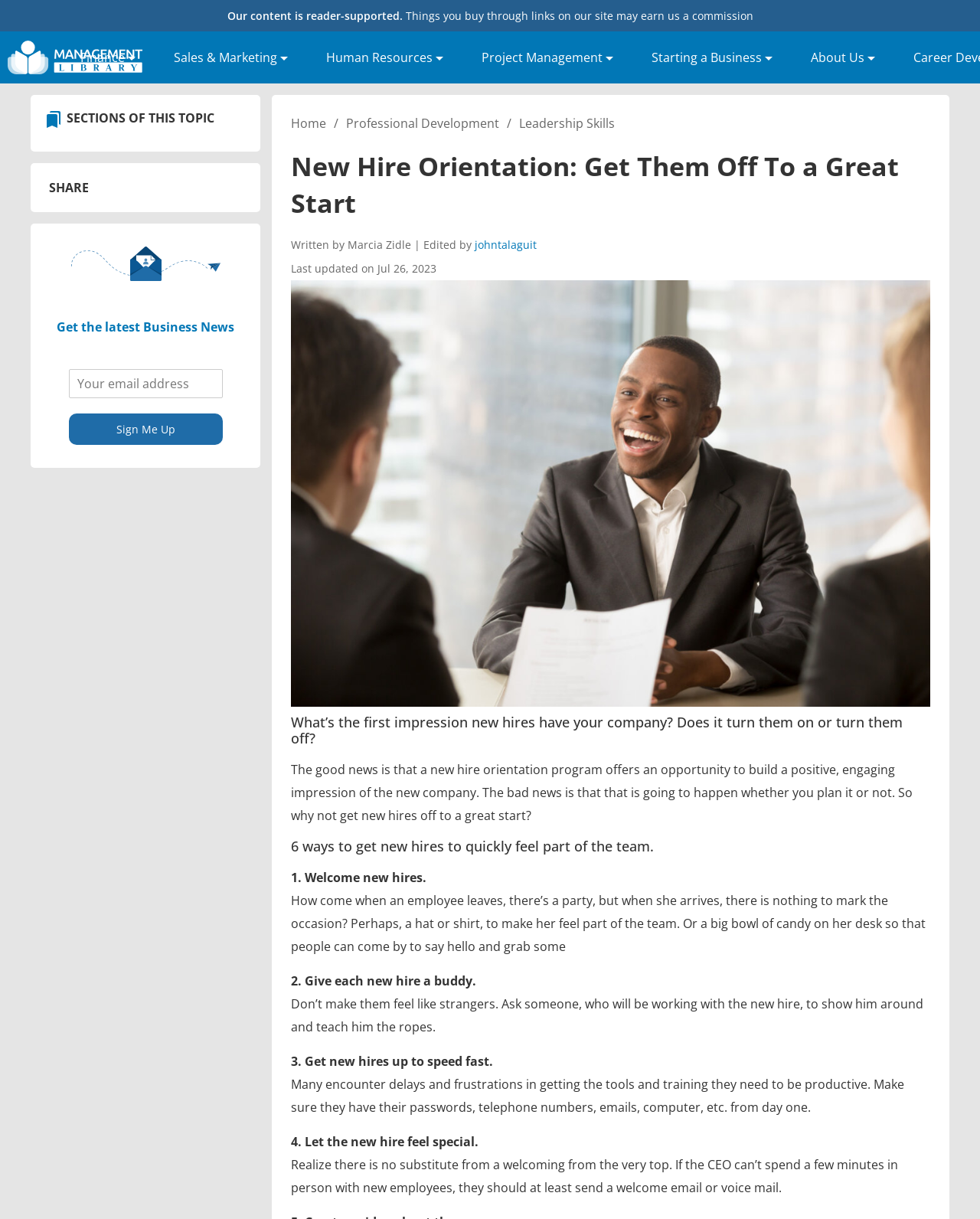Determine the bounding box coordinates for the area that should be clicked to carry out the following instruction: "Enter email address in the textbox".

[0.07, 0.303, 0.227, 0.327]